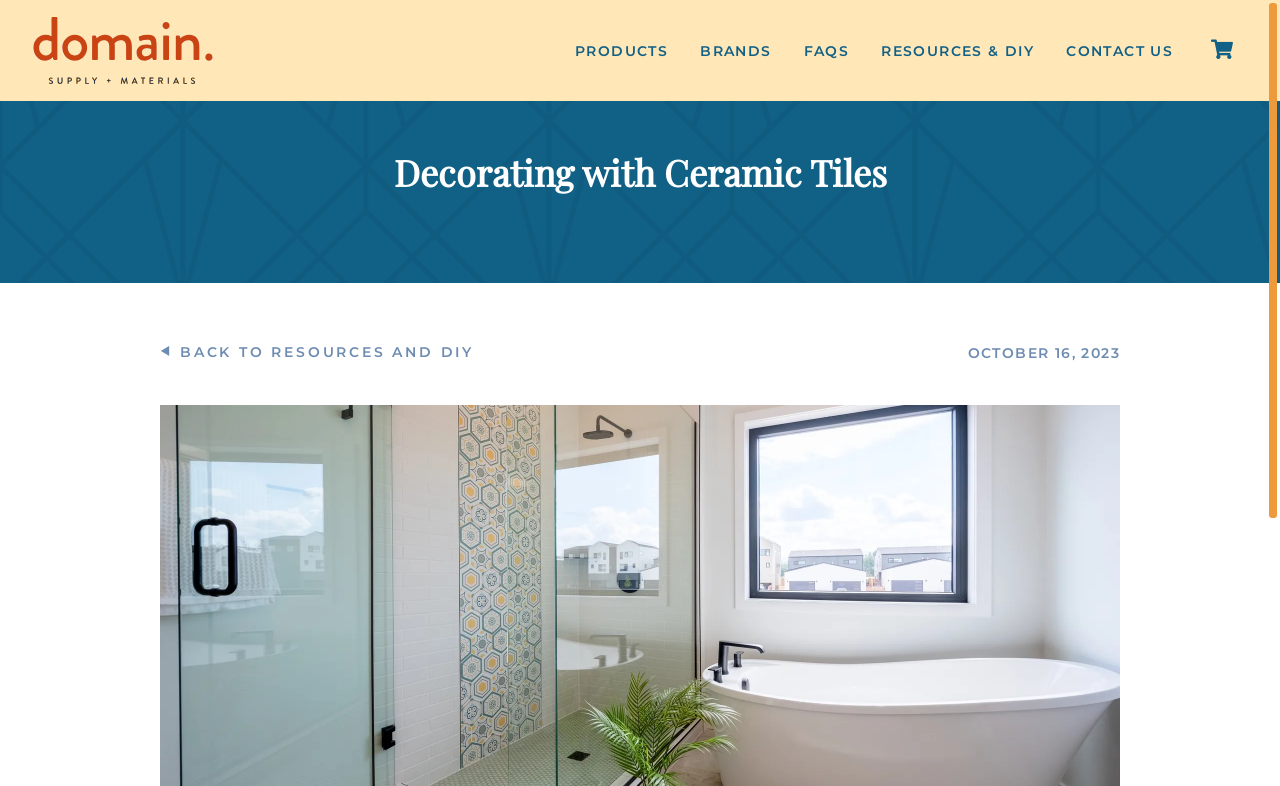Provide a brief response using a word or short phrase to this question:
How many main navigation links are there?

5